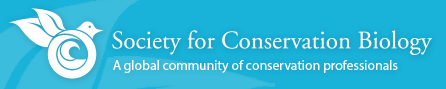What is the stylized image featured in the logo? Examine the screenshot and reply using just one word or a brief phrase.

A bird in flight